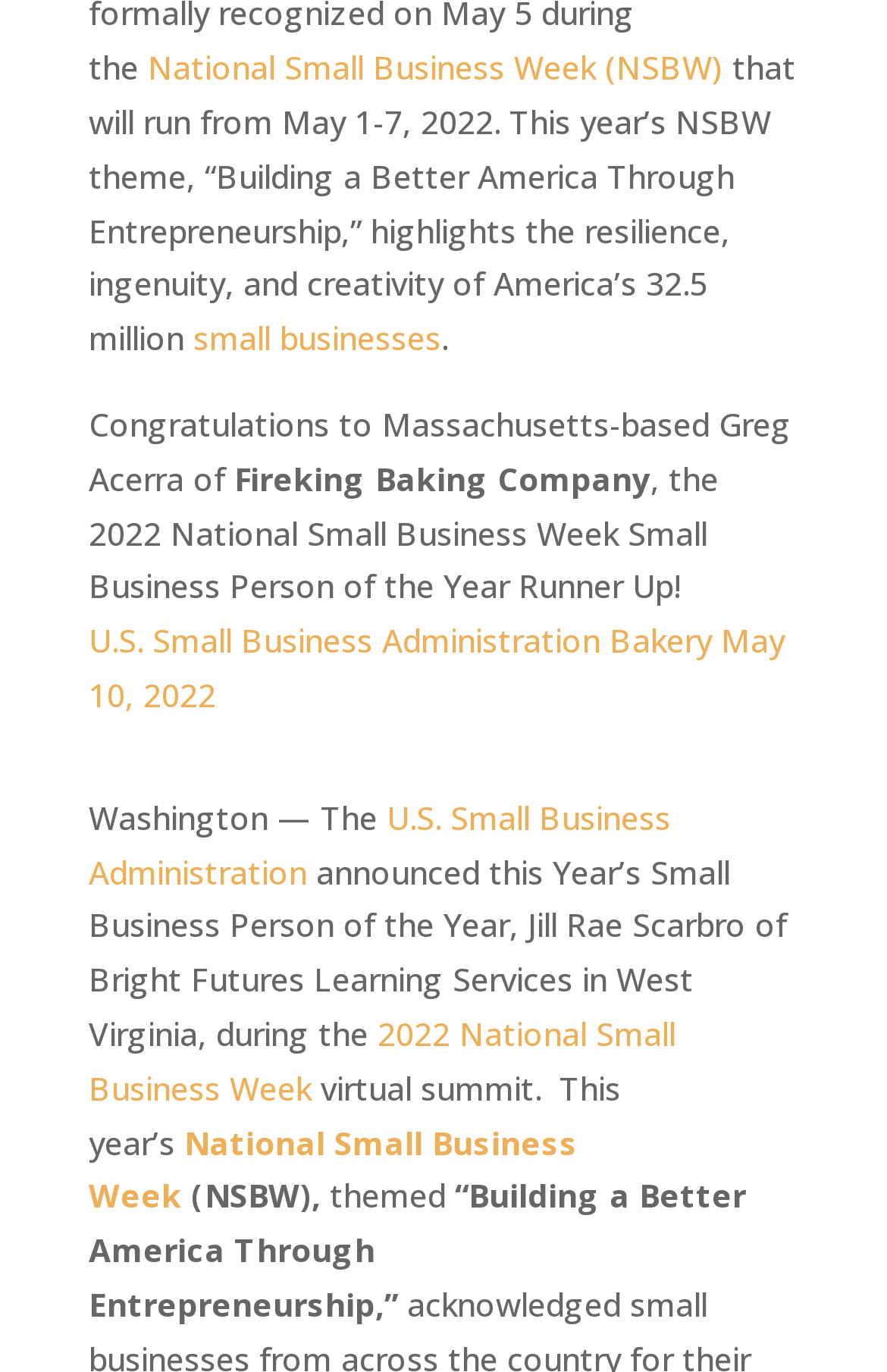Who is the 2022 National Small Business Week Small Business Person of the Year Runner Up?
Please ensure your answer is as detailed and informative as possible.

I found the information by looking at the text that congratulates the winner. The text says 'Congratulations to Massachusetts-based Greg Acerra of Fireking Baking Company, the 2022 National Small Business Week Small Business Person of the Year Runner Up!', so I concluded that Greg Acerra is the runner up.